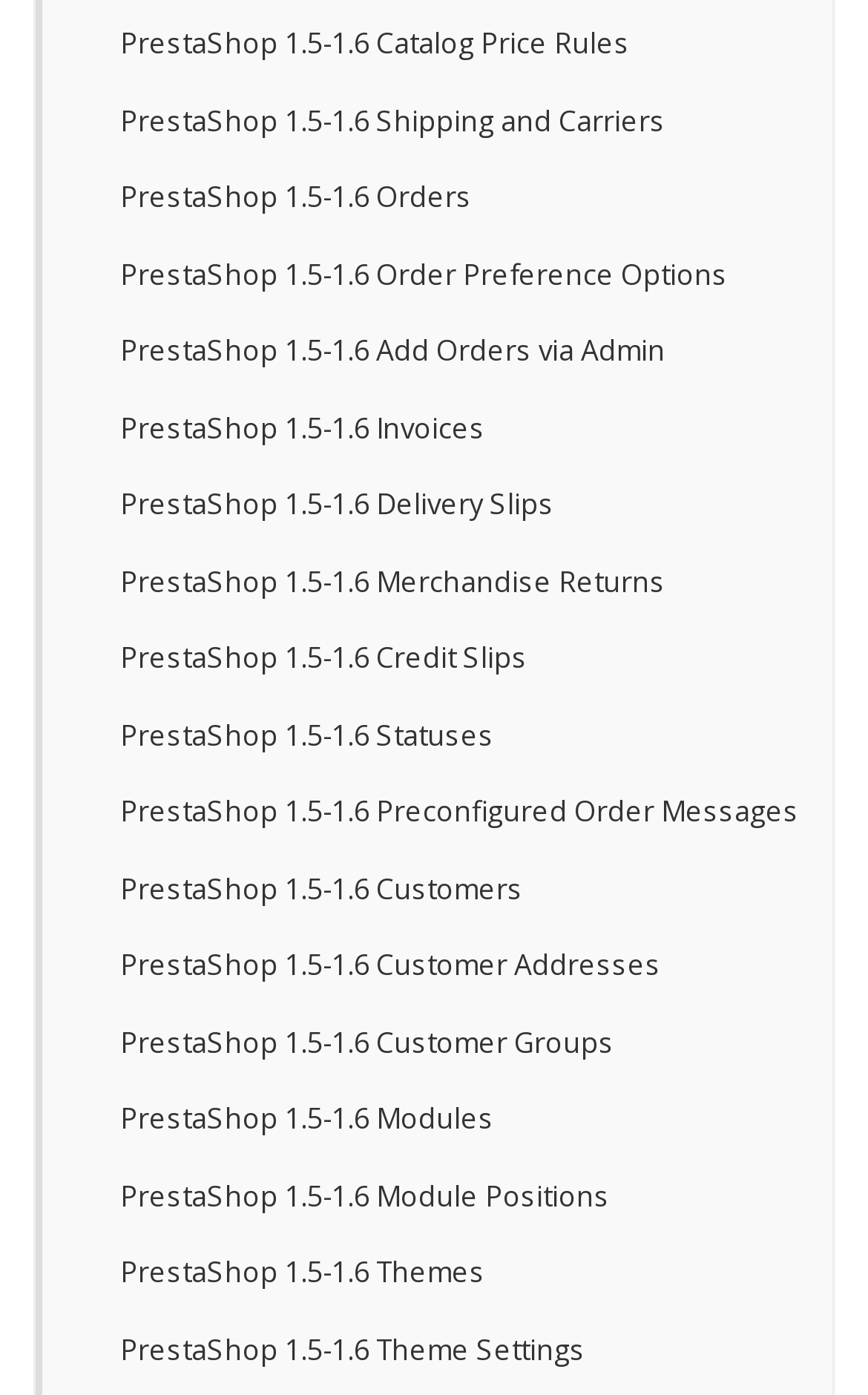Please identify the bounding box coordinates of the clickable element to fulfill the following instruction: "manage customer groups". The coordinates should be four float numbers between 0 and 1, i.e., [left, top, right, bottom].

[0.041, 0.72, 0.959, 0.776]